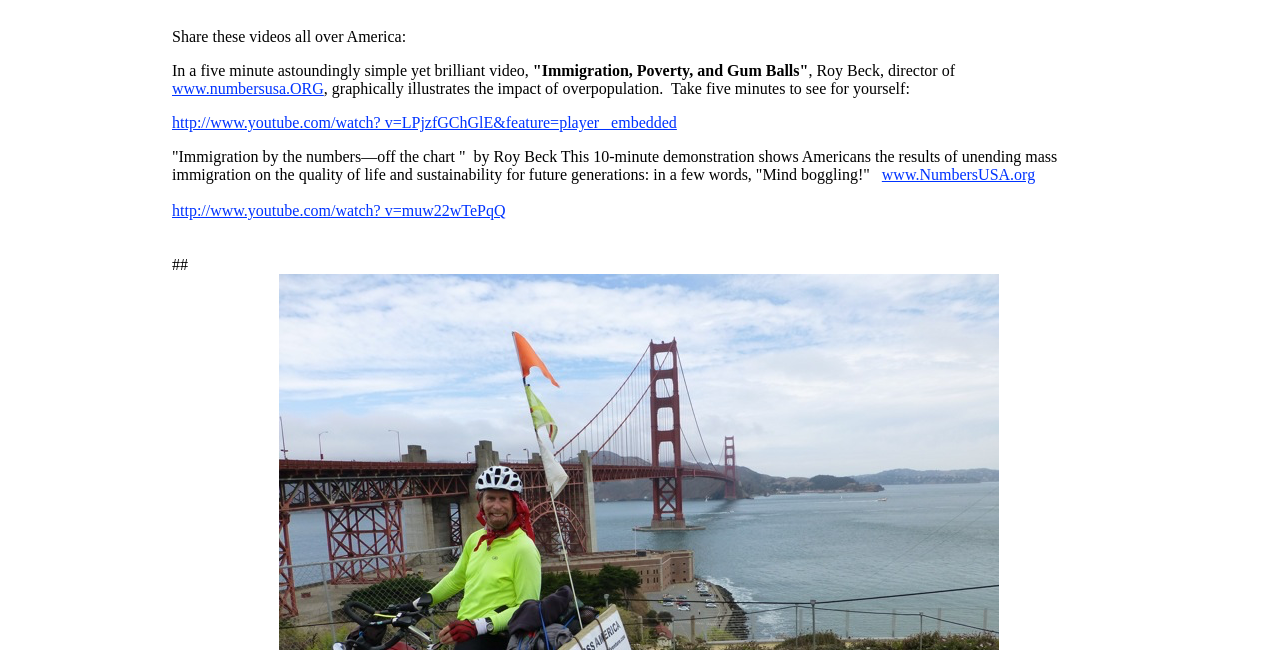Look at the image and write a detailed answer to the question: 
What is the name of the organization mentioned?

The organization mentioned is NumbersUSA, which is the website linked in the text, and its director is Roy Beck.